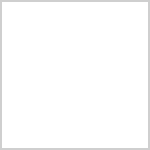Please reply to the following question with a single word or a short phrase:
Where did the traveler start their road trip?

Salt Lake City